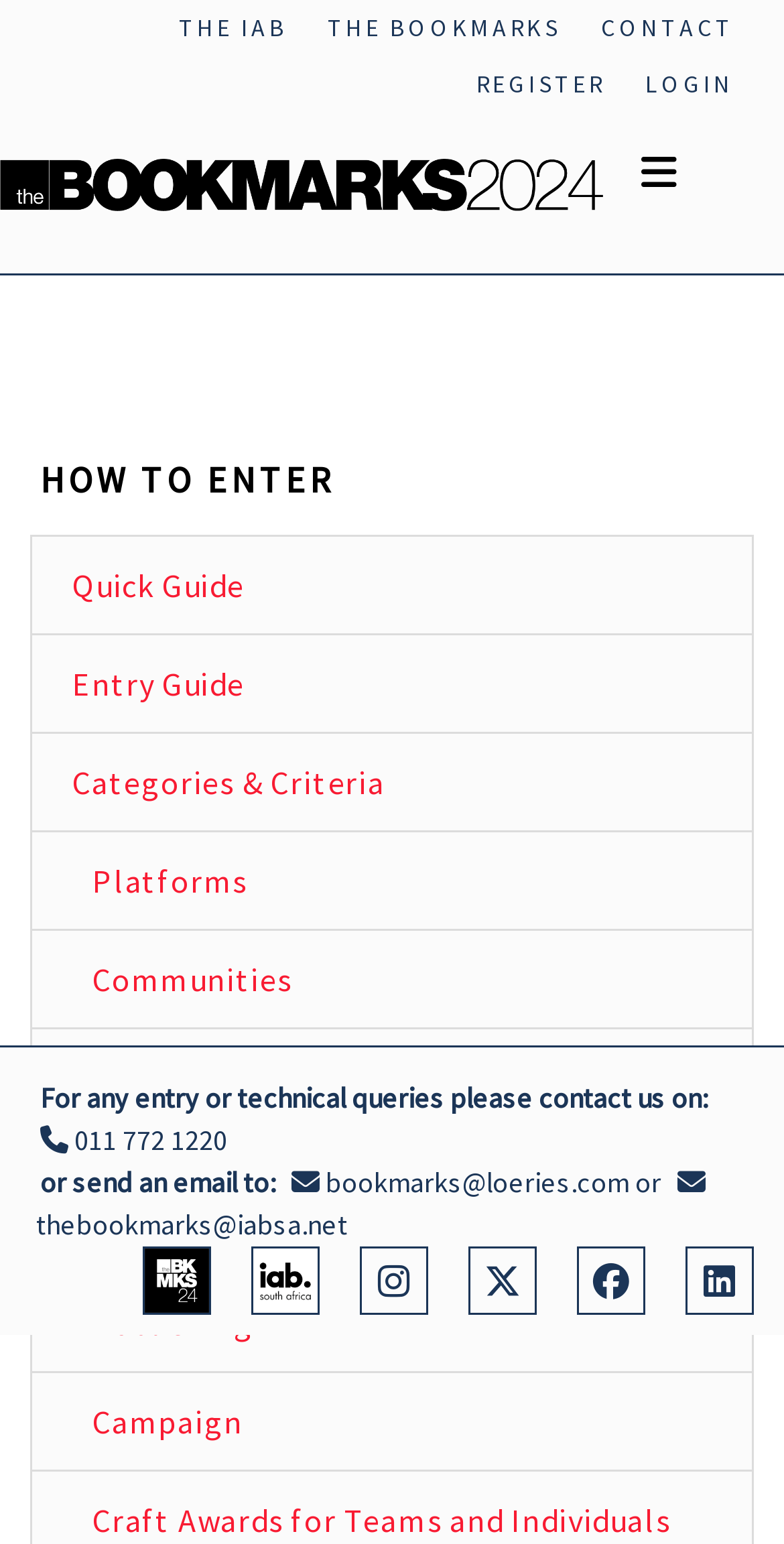Locate and provide the bounding box coordinates for the HTML element that matches this description: "Entry Guide".

[0.038, 0.411, 0.962, 0.475]